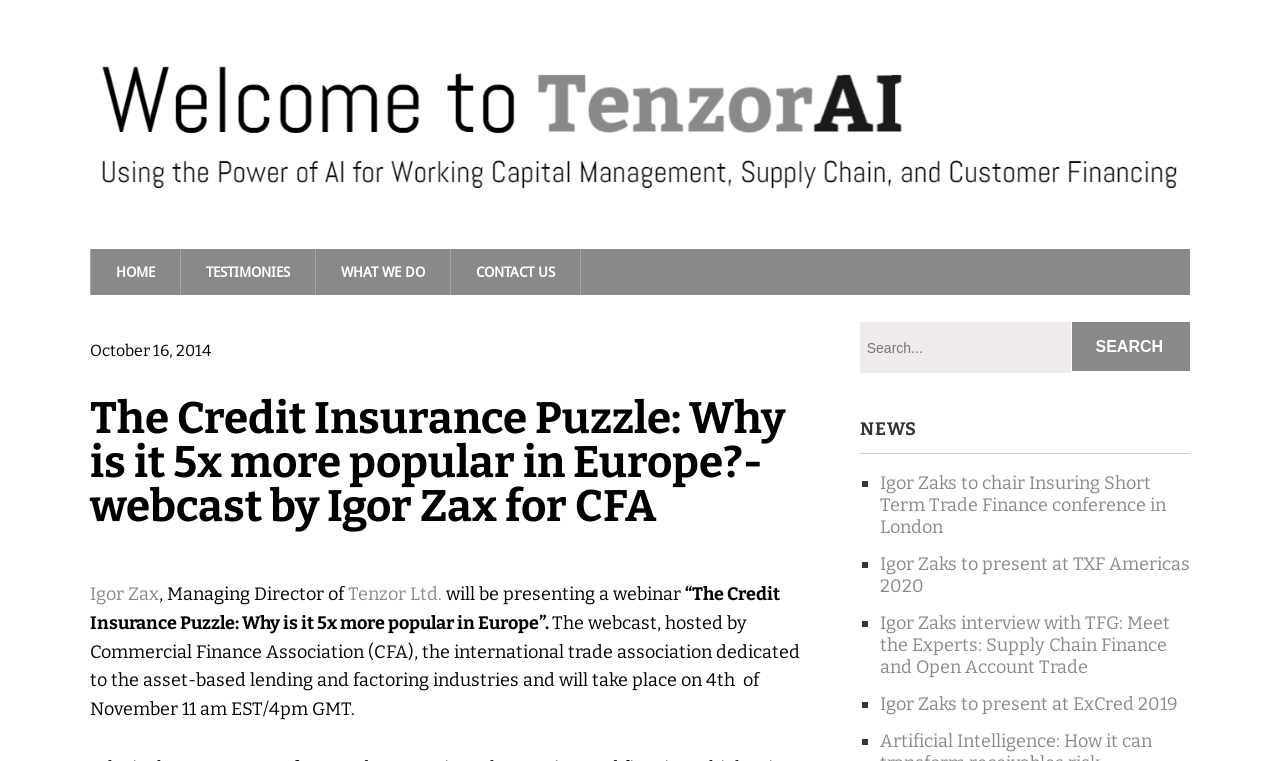Determine the bounding box coordinates for the HTML element mentioned in the following description: "What We Do". The coordinates should be a list of four floats ranging from 0 to 1, represented as [left, top, right, bottom].

[0.247, 0.328, 0.352, 0.388]